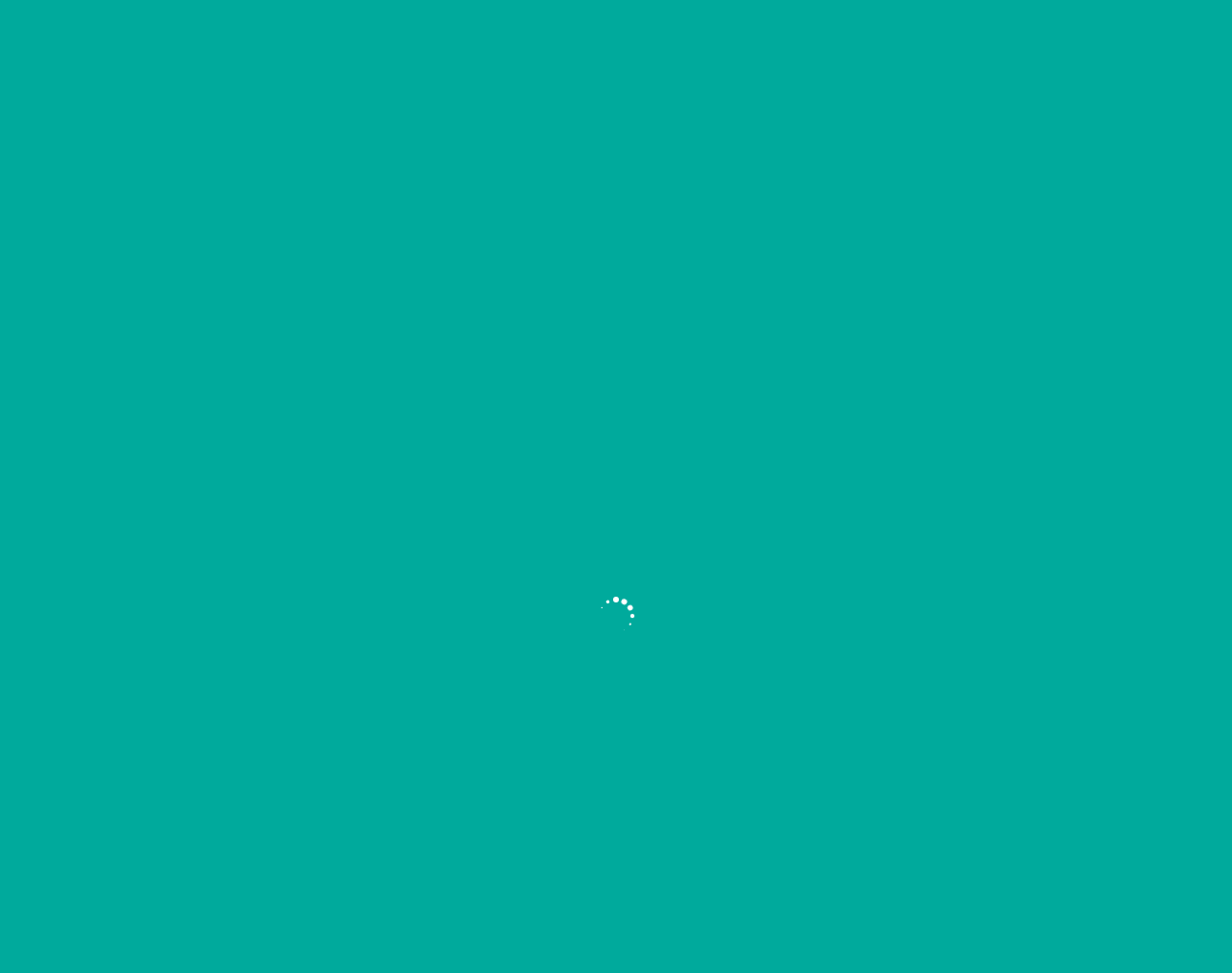How many social media links are there?
Please provide a comprehensive answer based on the contents of the image.

I counted the number of link elements with Unicode characters '' and '', which are commonly used for social media icons, and found two of them.